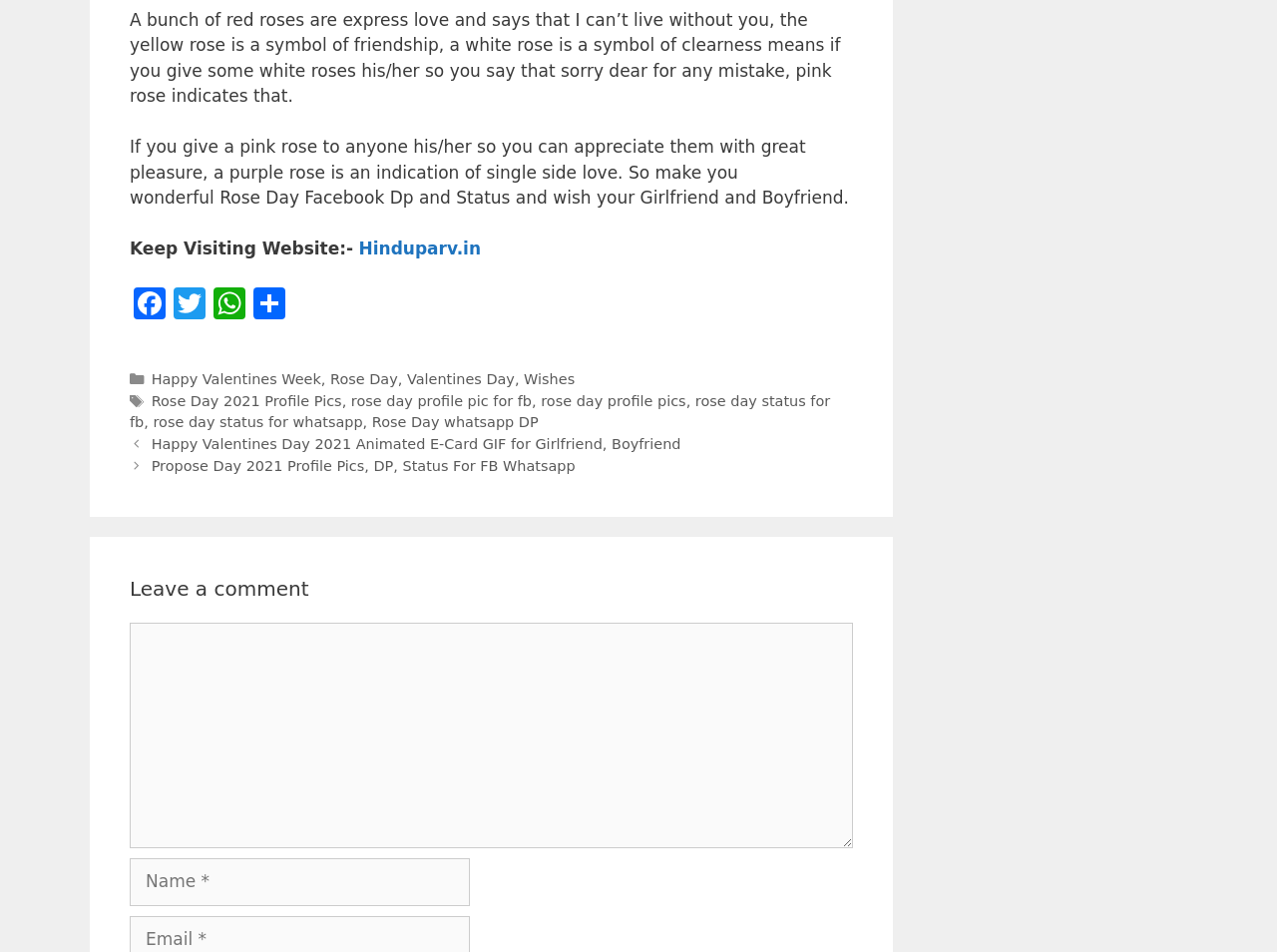Please identify the bounding box coordinates of the area that needs to be clicked to fulfill the following instruction: "Click Next."

None